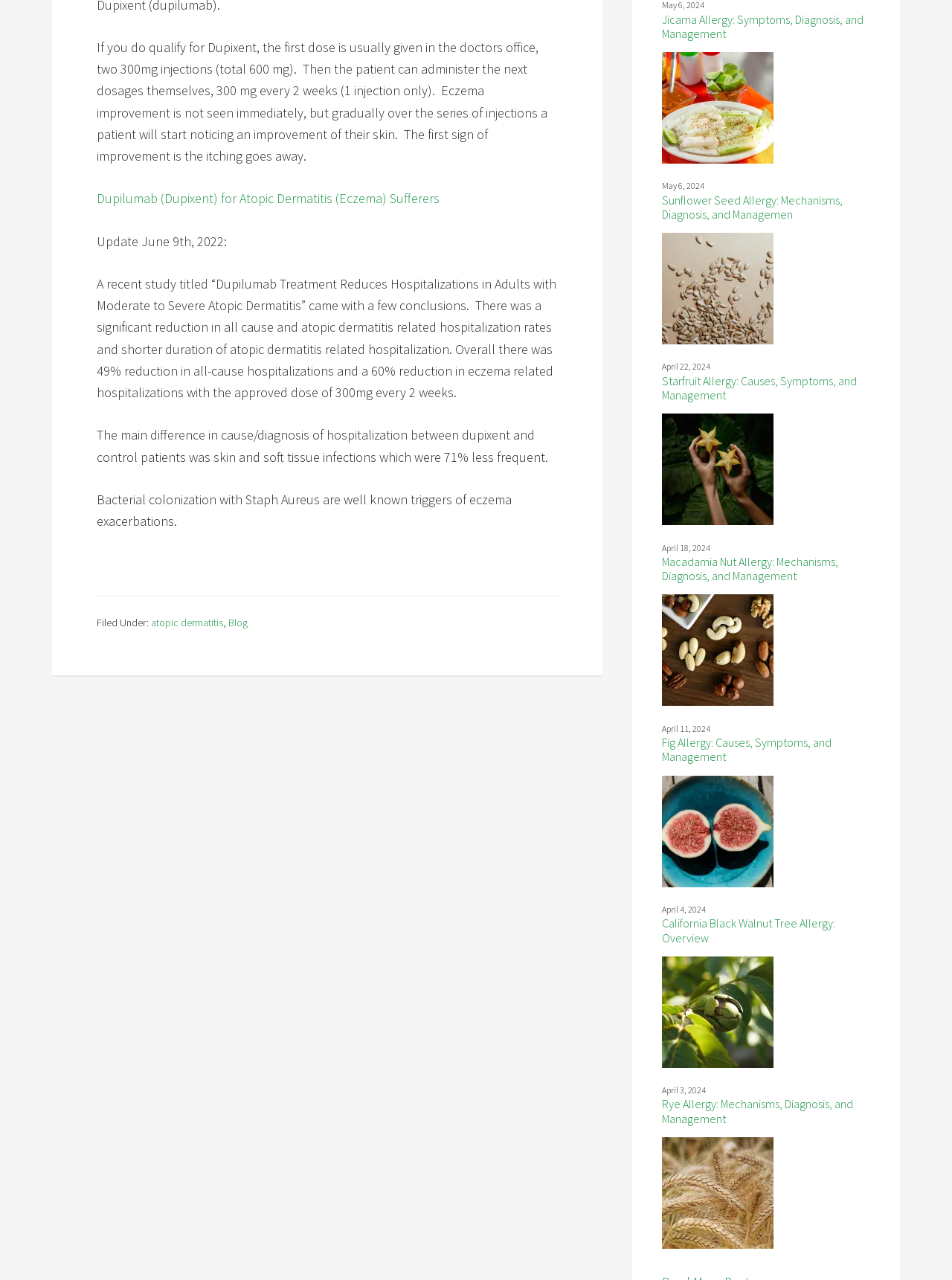Use a single word or phrase to answer this question: 
What is the title of the first article on the right side of the webpage?

Jicama Allergy: Symptoms, Diagnosis, and Management